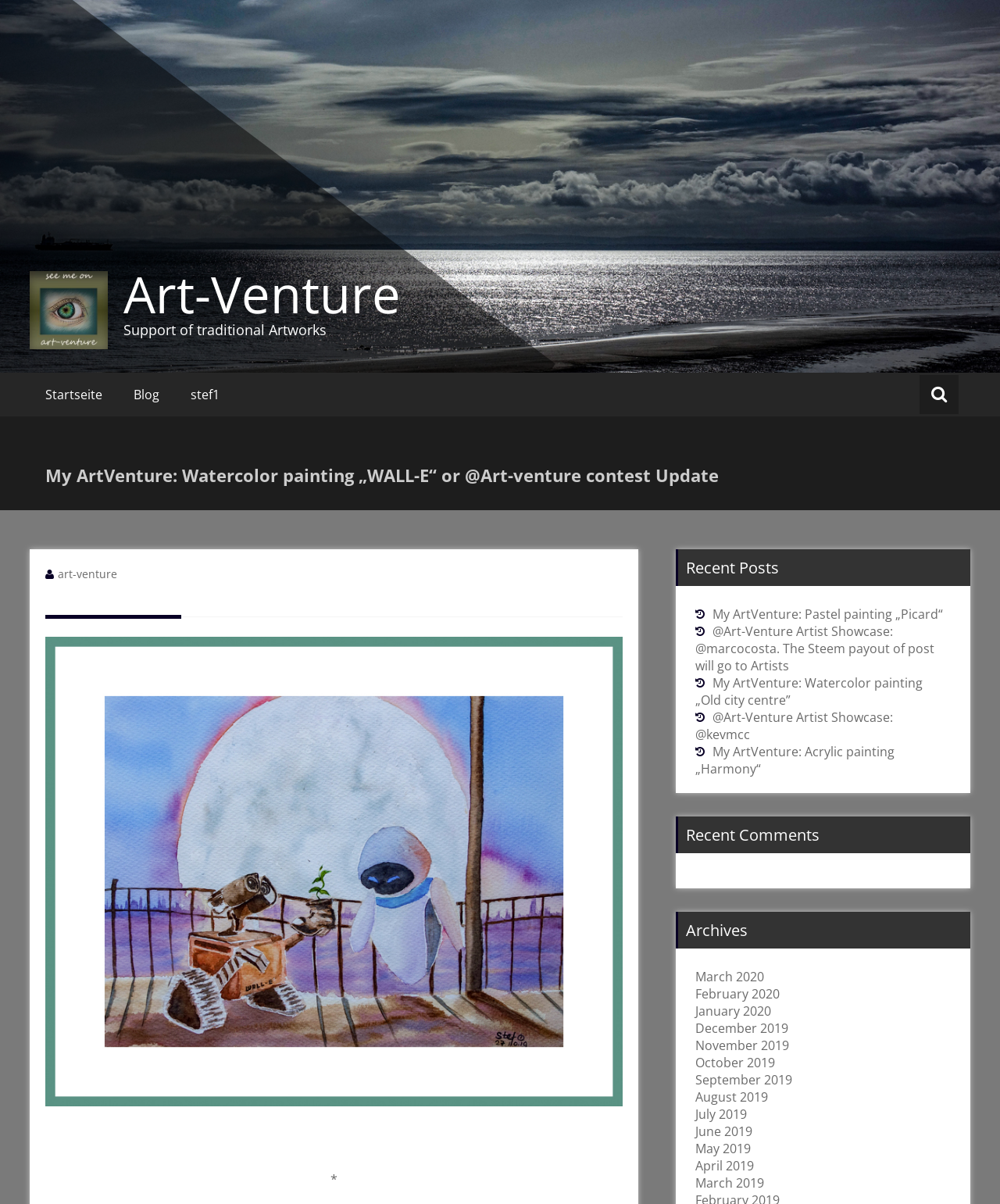What is the title of the latest blog post?
Please provide a comprehensive and detailed answer to the question.

The title of the latest blog post can be determined by looking at the heading element with the text 'My ArtVenture: Watercolor painting „WALL-E“ or @Art-venture contest Update' which is located below the website name.